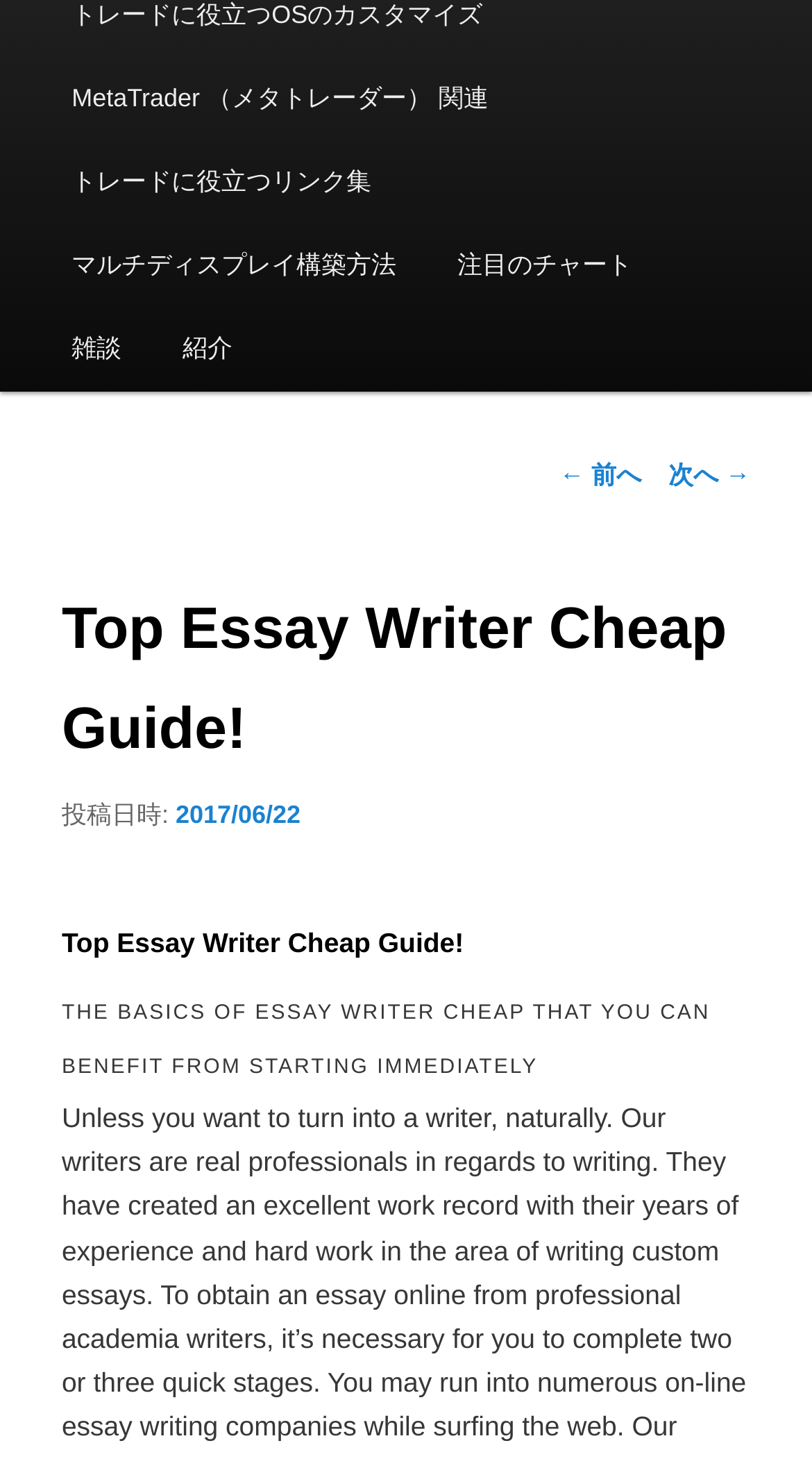Extract the bounding box coordinates for the HTML element that matches this description: "雑談". The coordinates should be four float numbers between 0 and 1, i.e., [left, top, right, bottom].

[0.051, 0.212, 0.187, 0.269]